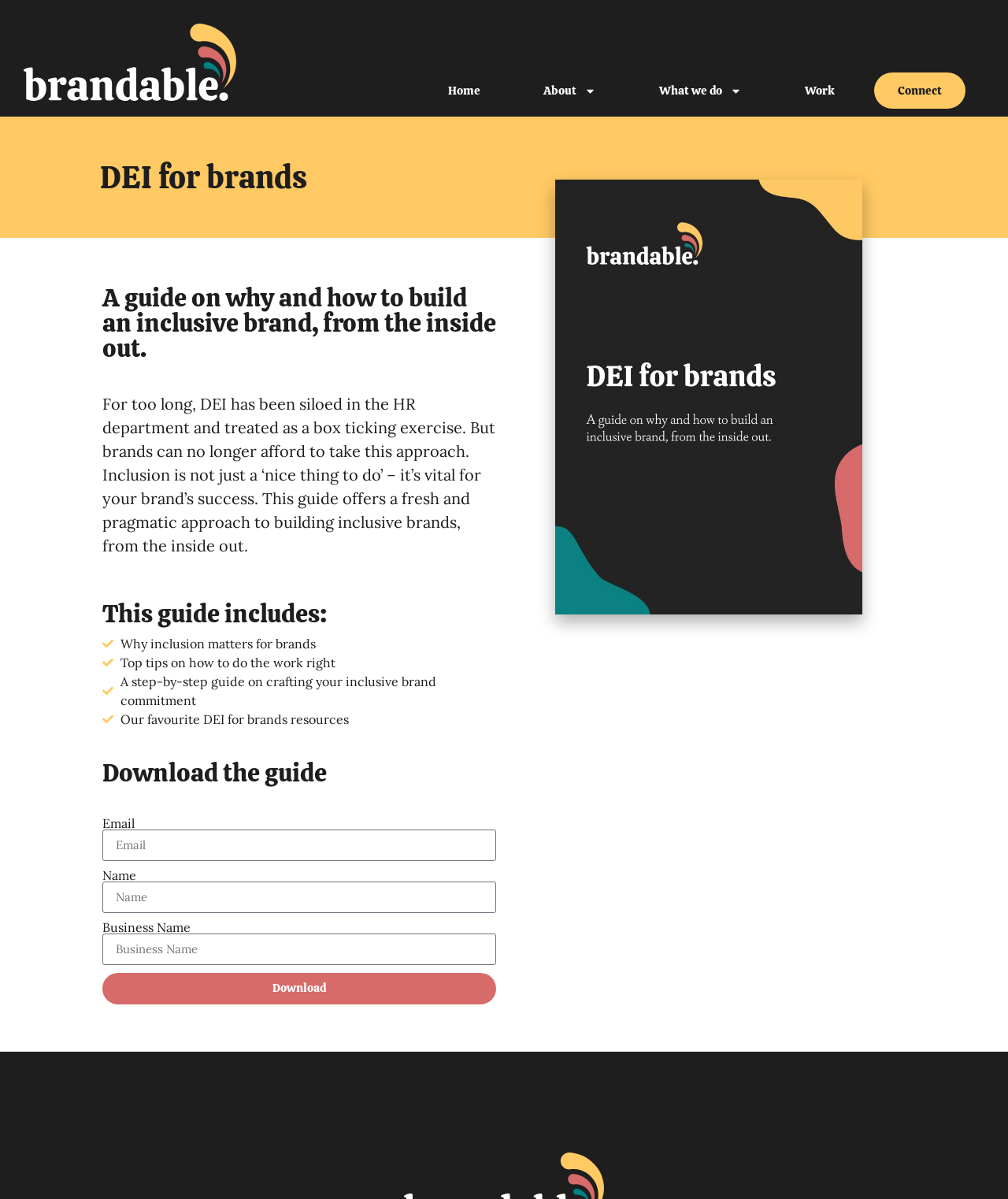Describe all the significant parts and information present on the webpage.

This webpage is about "DEI for brands" and appears to be a guide or resource page. At the top, there is a navigation menu with links to "Home", "About", "What we do", "Work", and "Connect". Each of these links has a corresponding image icon to its right.

Below the navigation menu, there is a large heading that reads "DEI for brands" followed by a subheading that explains the importance of building an inclusive brand. The subheading is accompanied by a block of text that elaborates on the need for inclusion in branding.

The page then presents a guide that includes several sections, each with its own heading and descriptive text. The sections are: "This guide includes:", "Why inclusion matters for brands", "Top tips on how to do the work right", "A step-by-step guide on crafting your inclusive brand commitment", and "Our favourite DEI for brands resources".

Further down the page, there is a call-to-action section that allows users to download the guide. This section includes a heading "Download the guide" followed by a form with input fields for "Email", "Name", and "Business Name". The form also has a "Download" button.

Overall, the webpage appears to be a resource page that provides information and guidance on building inclusive brands, with a focus on the importance of diversity, equity, and inclusion in branding.